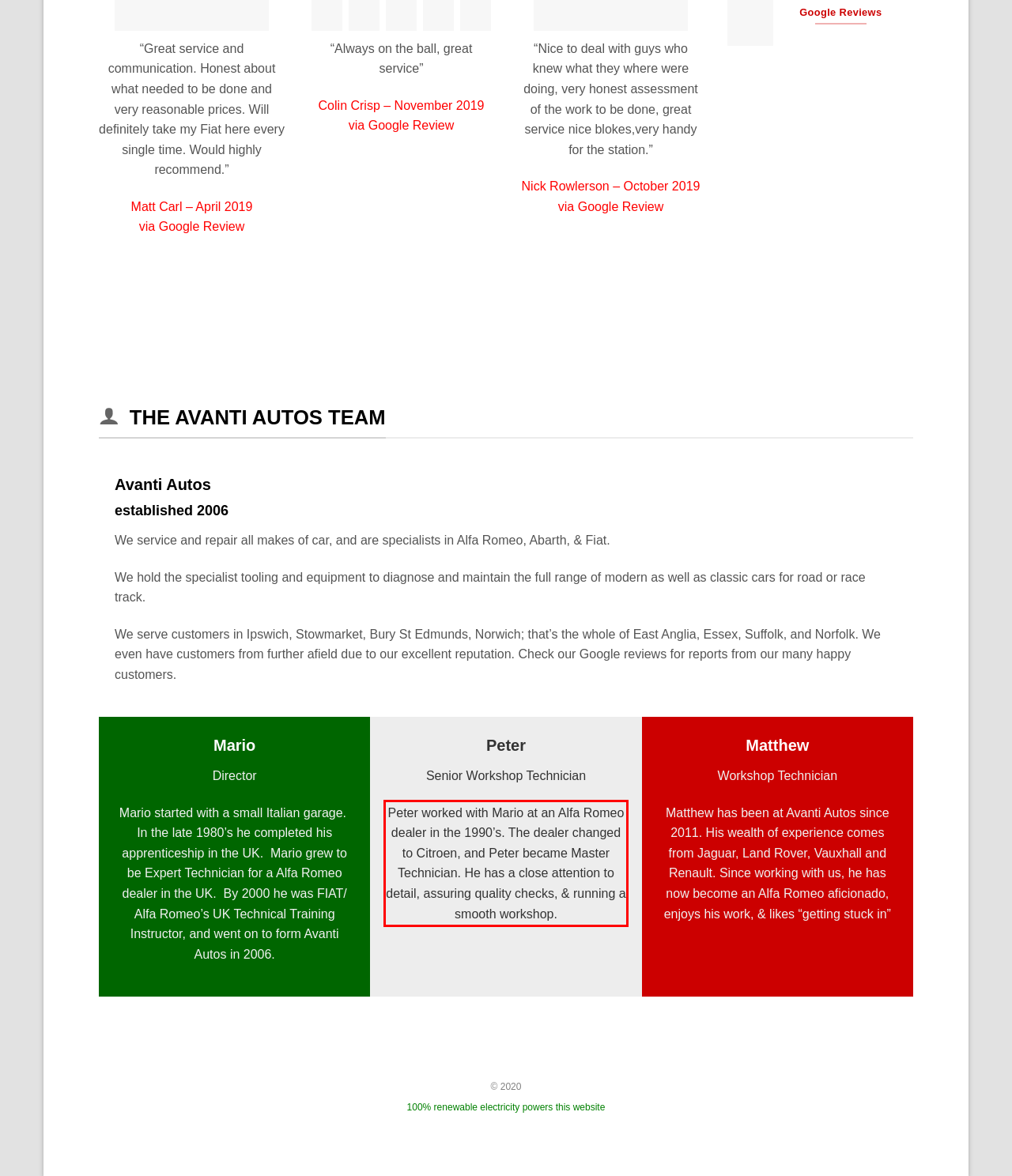In the screenshot of the webpage, find the red bounding box and perform OCR to obtain the text content restricted within this red bounding box.

Peter worked with Mario at an Alfa Romeo dealer in the 1990’s. The dealer changed to Citroen, and Peter became Master Technician. He has a close attention to detail, assuring quality checks, & running a smooth workshop.